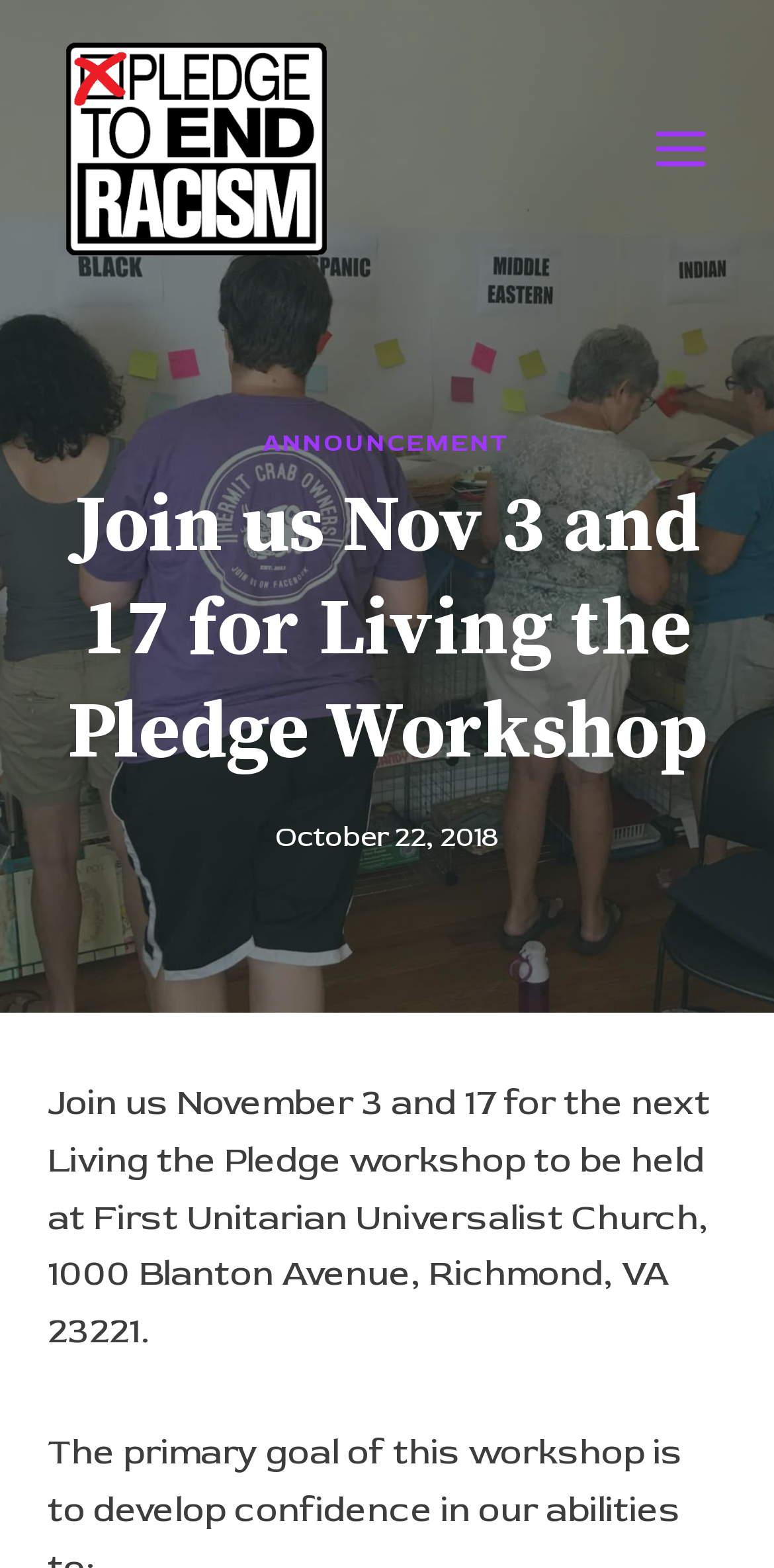What is the purpose of the button in the top right corner?
We need a detailed and meticulous answer to the question.

I found the purpose of the button by looking at the button element with the text 'Open menu' which indicates that the button is used to open a menu.